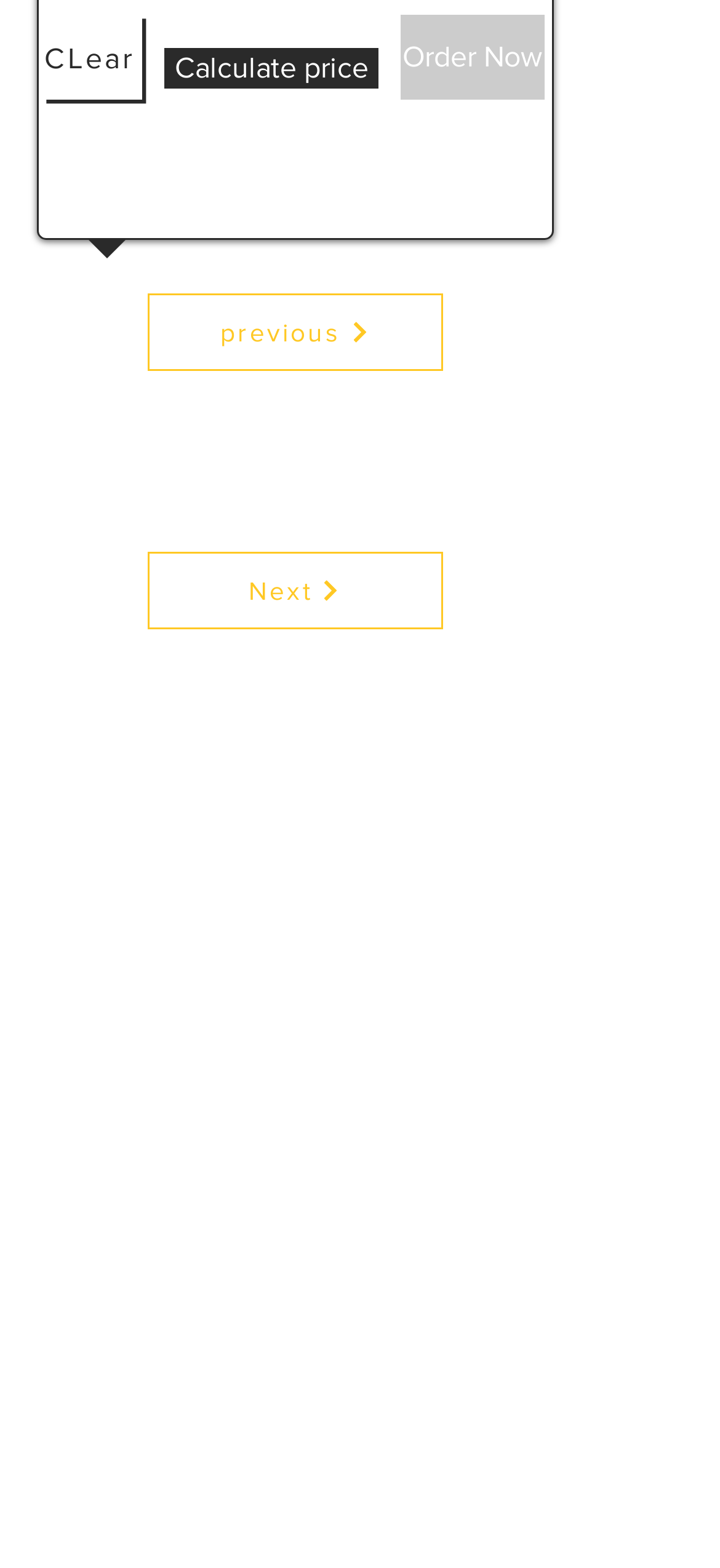How many textboxes are there for contact information?
Your answer should be a single word or phrase derived from the screenshot.

3